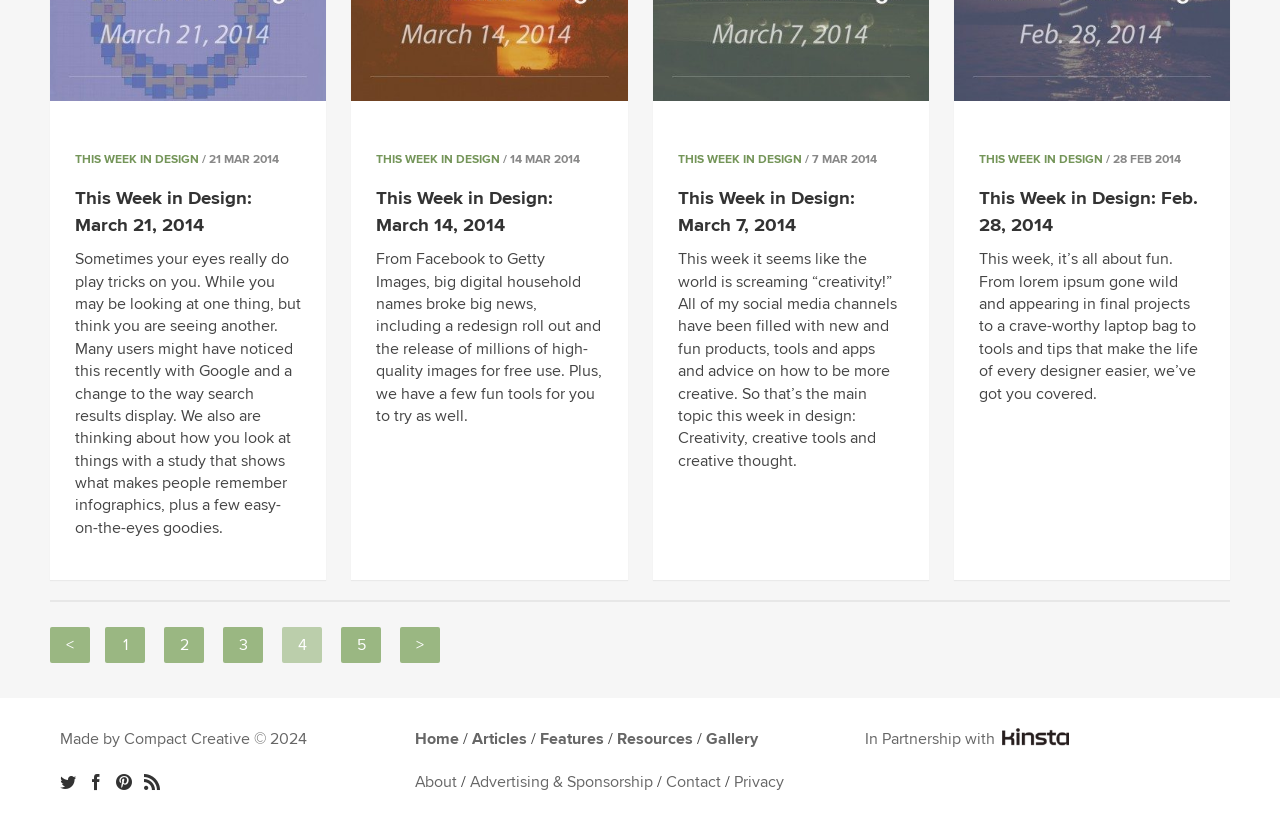What is the name of the company that made this website?
Please respond to the question with a detailed and thorough explanation.

I looked at the footer of the page, which has a link with the text 'Made by Compact Creative © 2024', indicating the name of the company that made this website is Compact Creative.